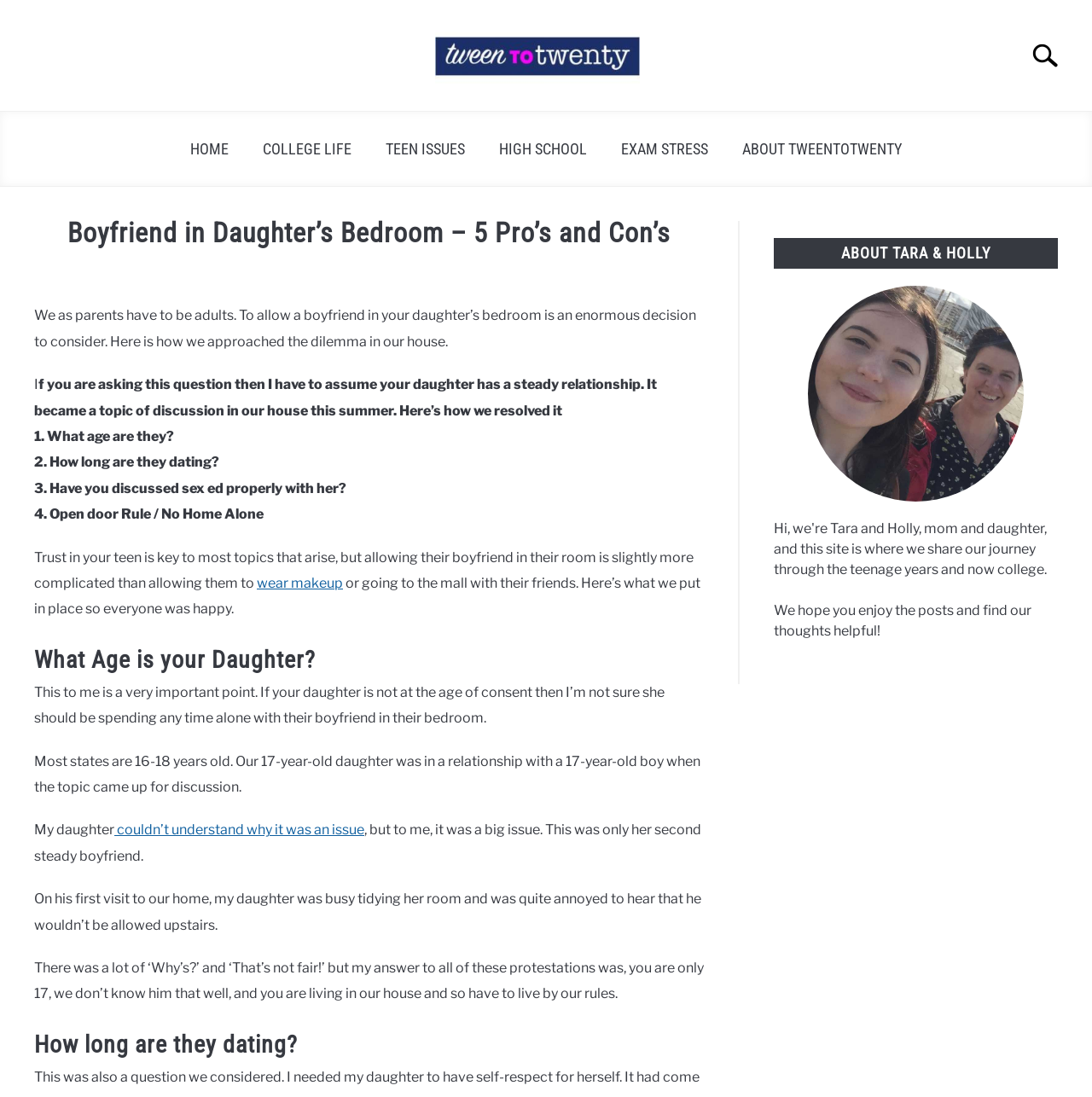Please find the bounding box coordinates in the format (top-left x, top-left y, bottom-right x, bottom-right y) for the given element description. Ensure the coordinates are floating point numbers between 0 and 1. Description: Exam Stress

[0.553, 0.117, 0.664, 0.154]